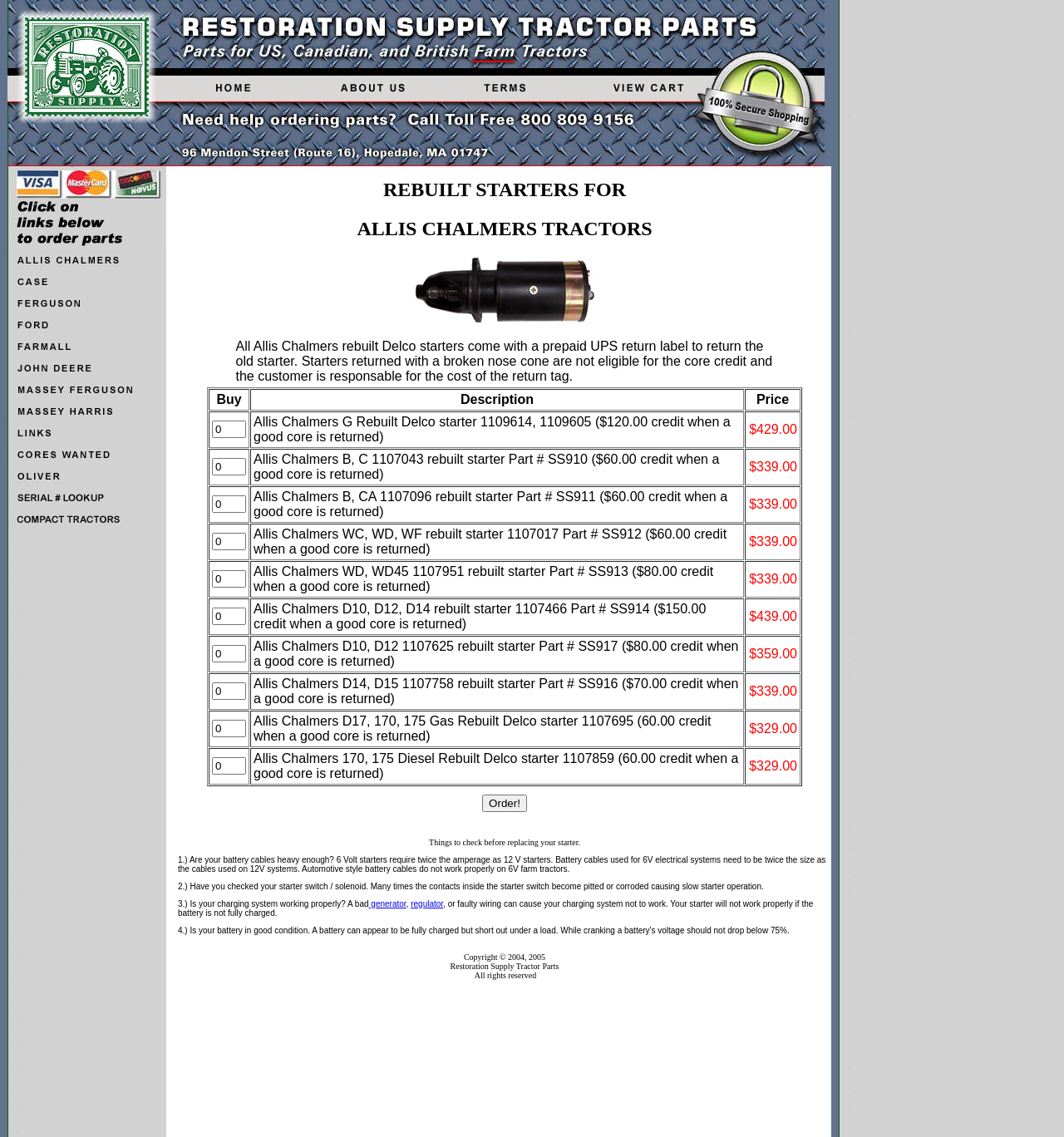What is the copyright year mentioned at the bottom of the page?
Using the information from the image, give a concise answer in one word or a short phrase.

2004, 2005